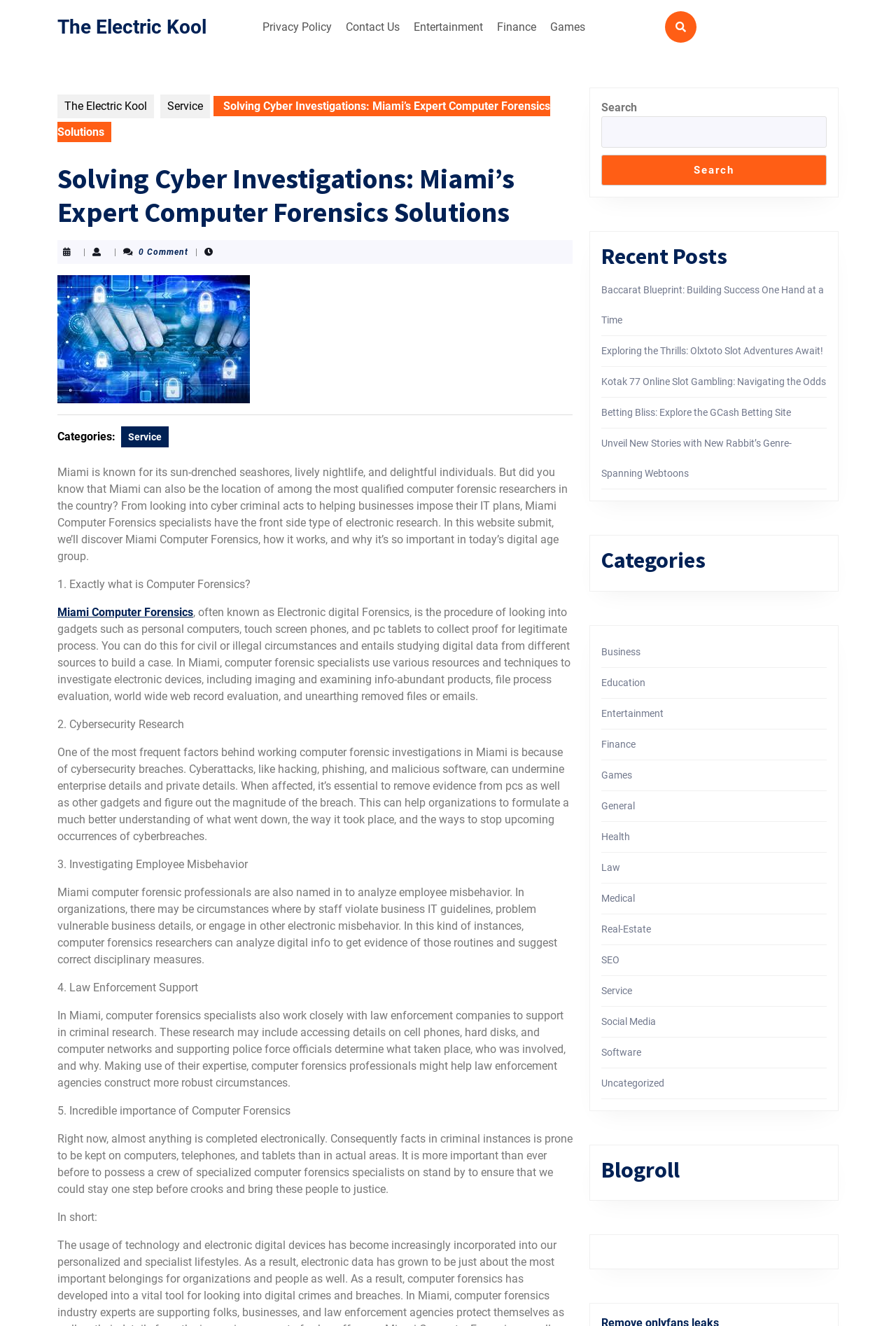Please find the bounding box coordinates (top-left x, top-left y, bottom-right x, bottom-right y) in the screenshot for the UI element described as follows: Contact Us

[0.38, 0.01, 0.452, 0.031]